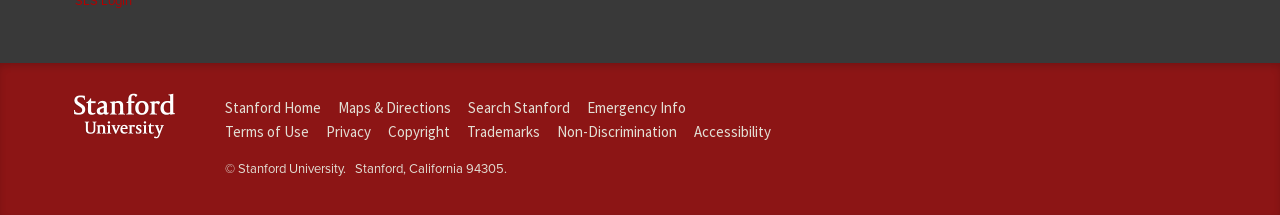Please reply to the following question with a single word or a short phrase:
What is the bounding box coordinate of the 'Search Stanford' link?

[0.366, 0.457, 0.445, 0.545]